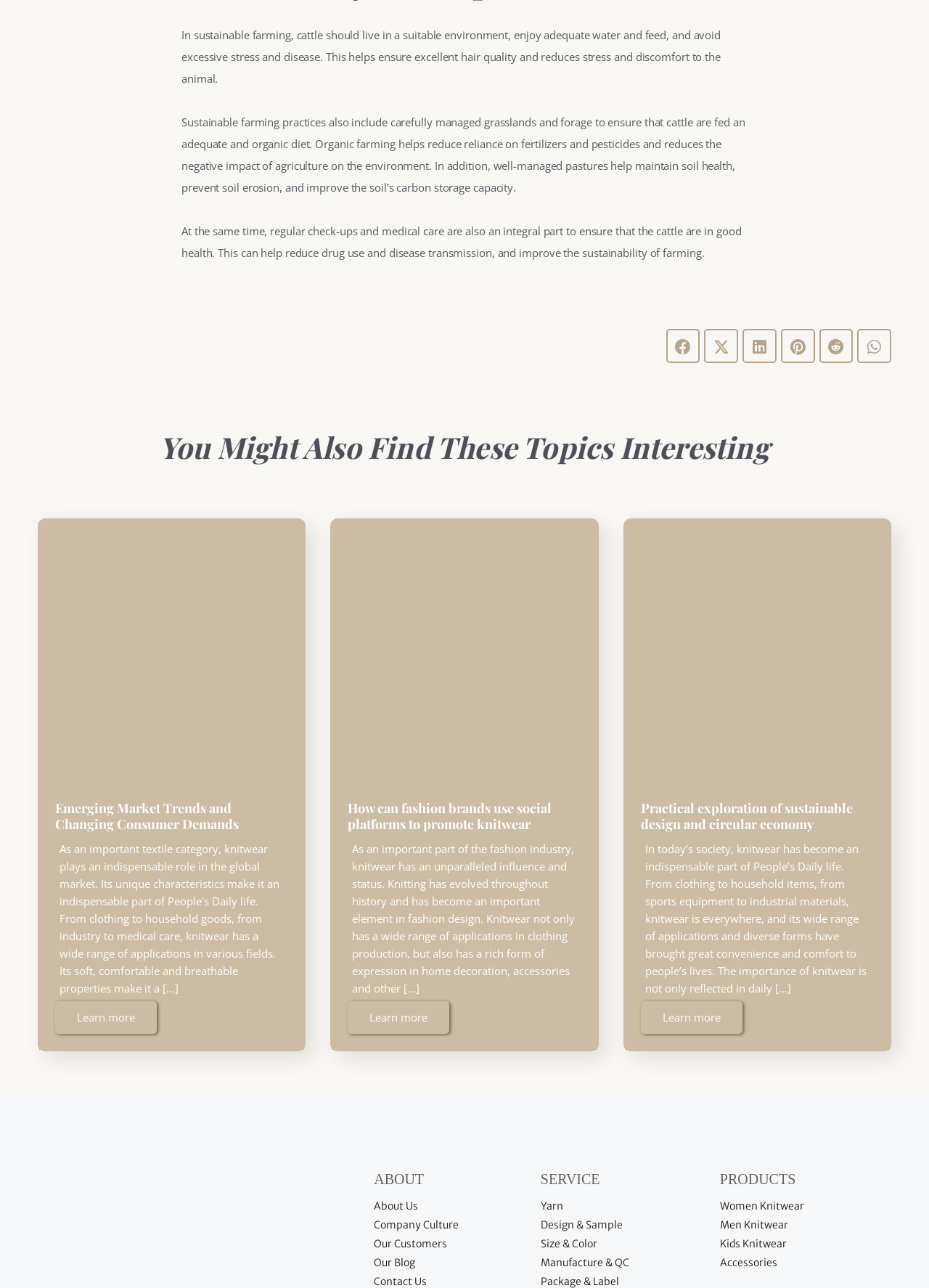Extract the bounding box coordinates for the HTML element that matches this description: "Design & Sample". The coordinates should be four float numbers between 0 and 1, i.e., [left, top, right, bottom].

[0.582, 0.946, 0.67, 0.956]